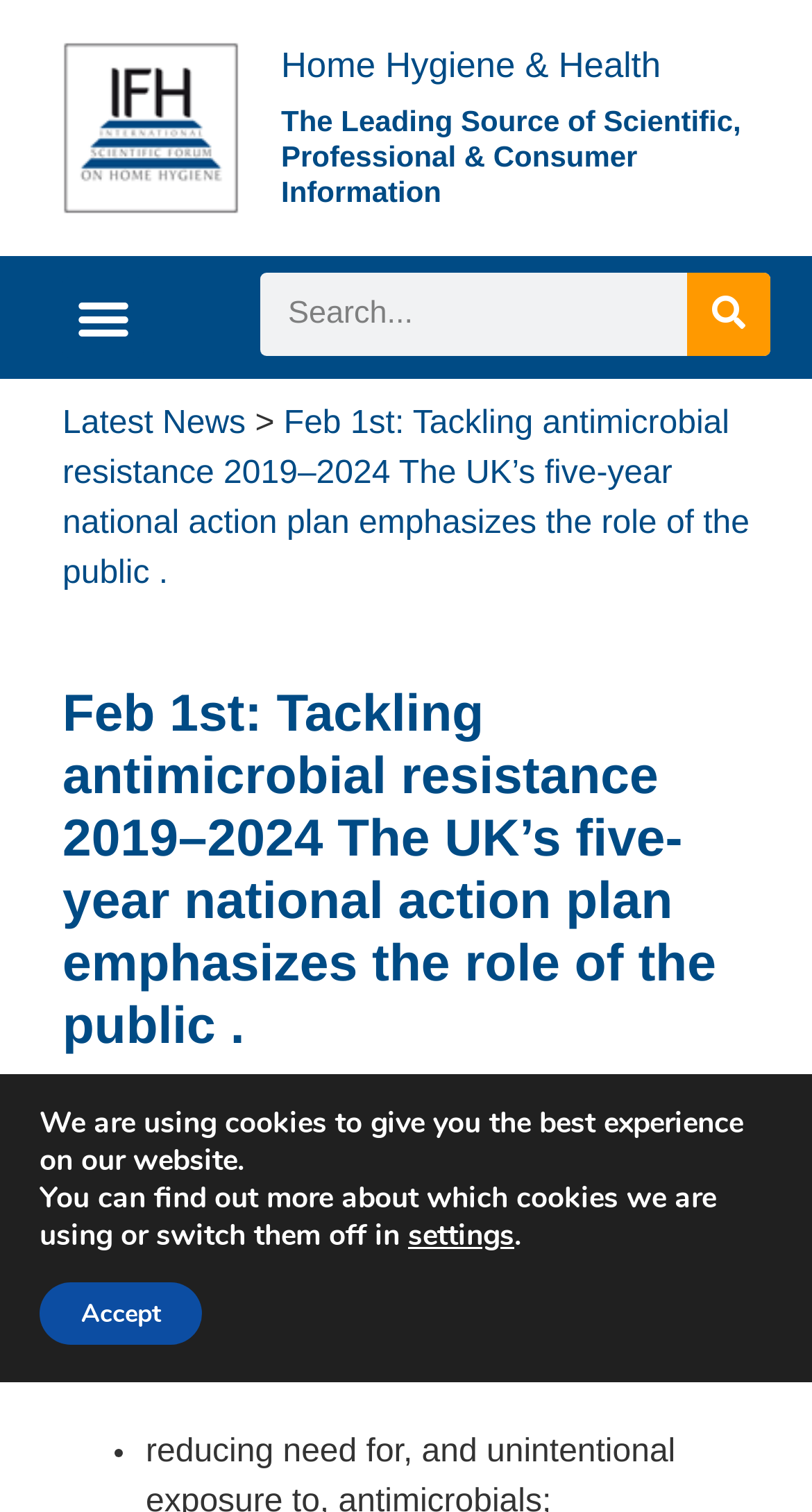Please find the bounding box coordinates of the element that you should click to achieve the following instruction: "Read the latest news". The coordinates should be presented as four float numbers between 0 and 1: [left, top, right, bottom].

[0.077, 0.269, 0.303, 0.292]